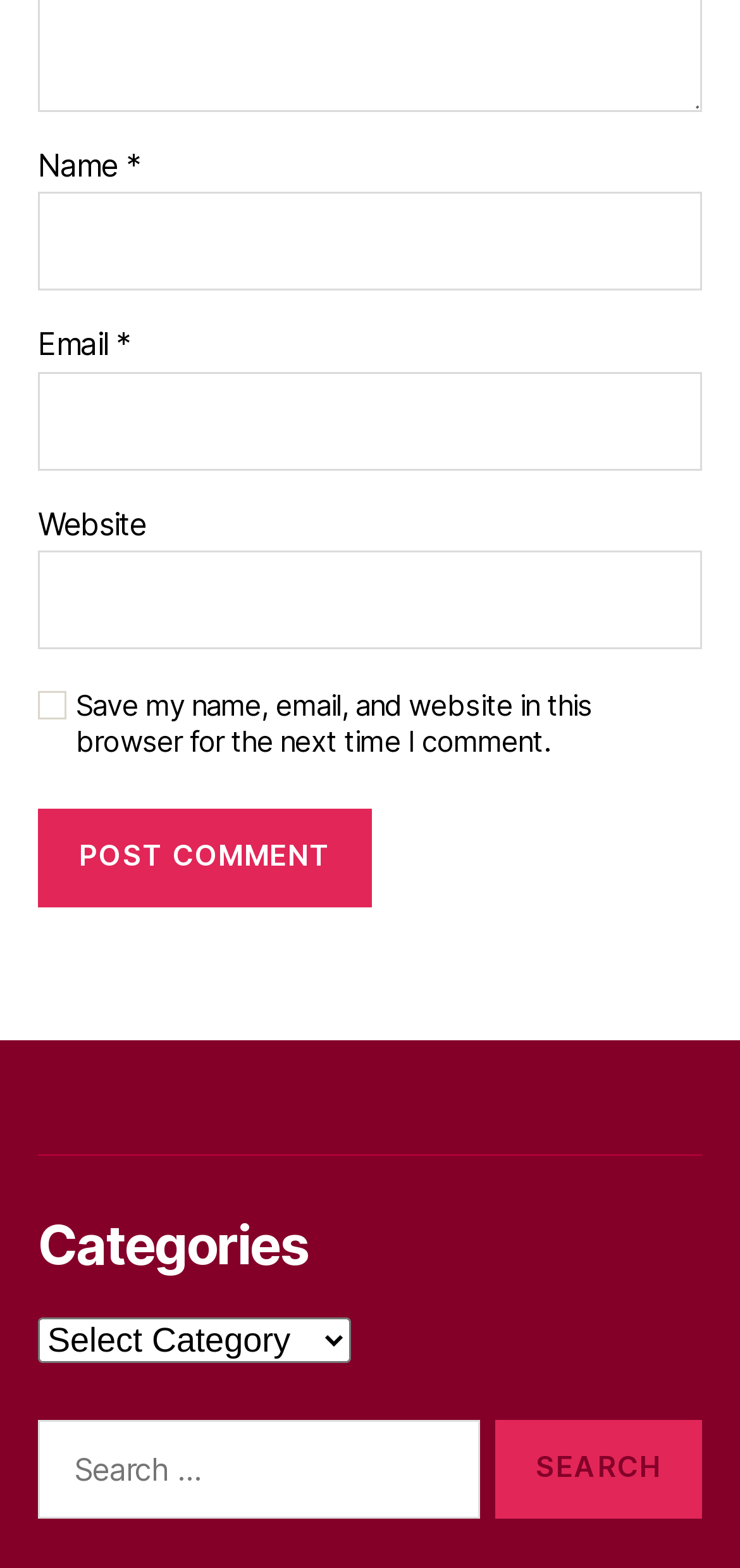Answer the question briefly using a single word or phrase: 
What is the function of the search box at the bottom of the page?

To search for something